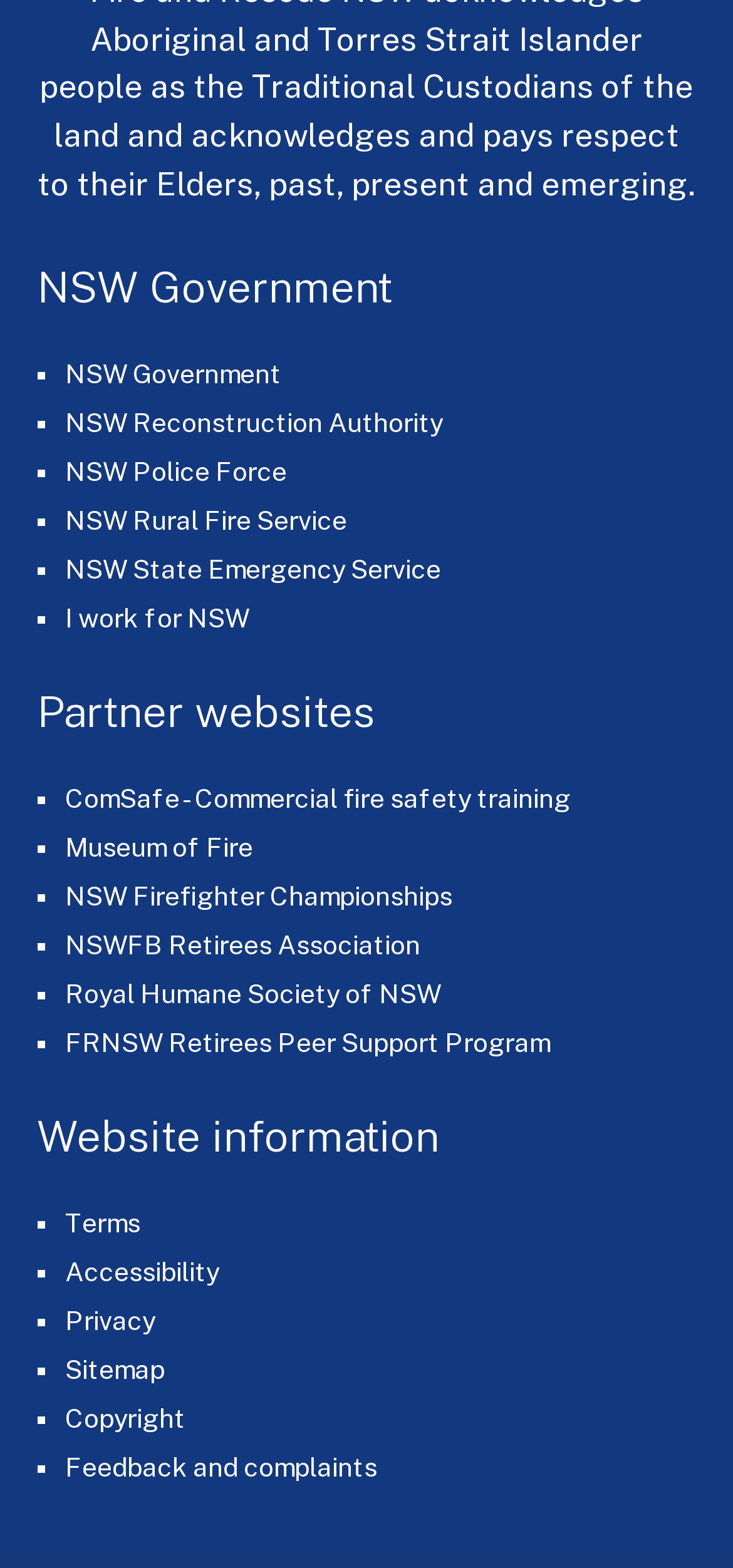Determine the bounding box for the HTML element described here: "NSW Firefighter Championships". The coordinates should be given as [left, top, right, bottom] with each number being a float between 0 and 1.

[0.088, 0.562, 0.617, 0.581]